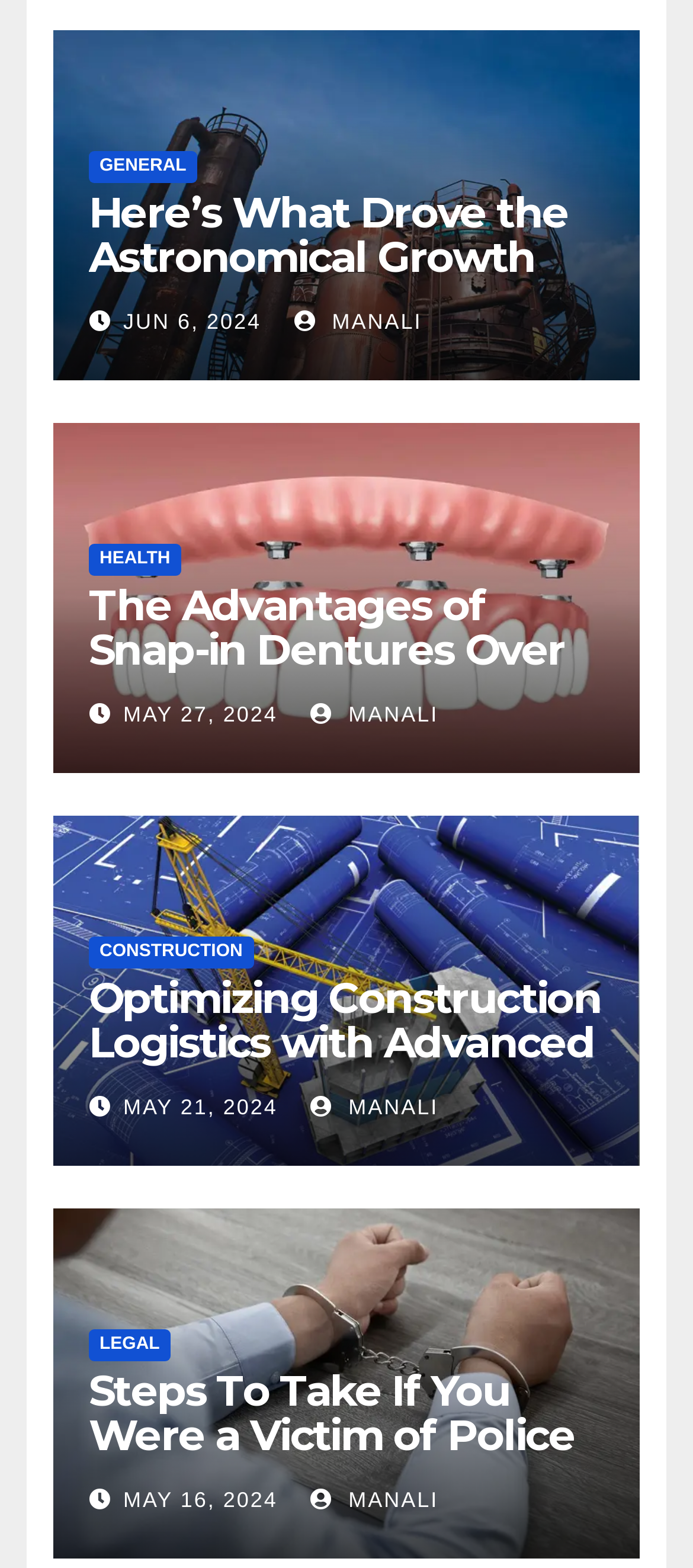Provide the bounding box for the UI element matching this description: "parent_node: CONSTRUCTION".

[0.077, 0.52, 0.923, 0.743]